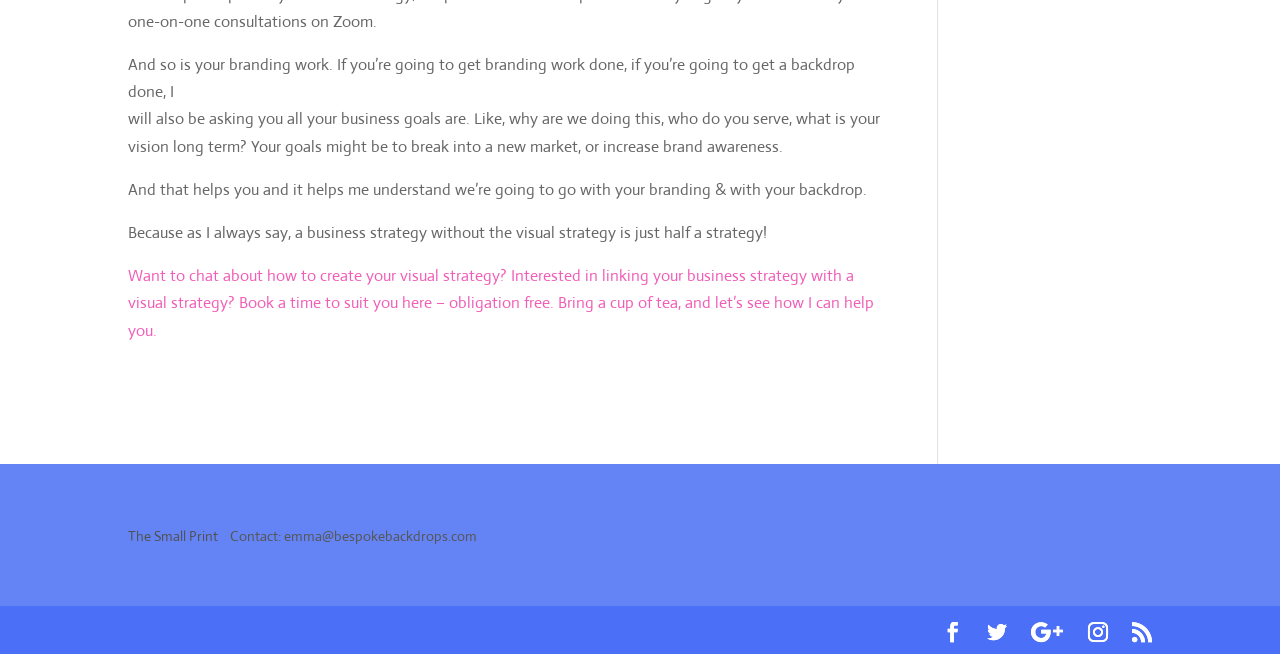What social media platforms are linked on this webpage?
Please look at the screenshot and answer using one word or phrase.

Five platforms